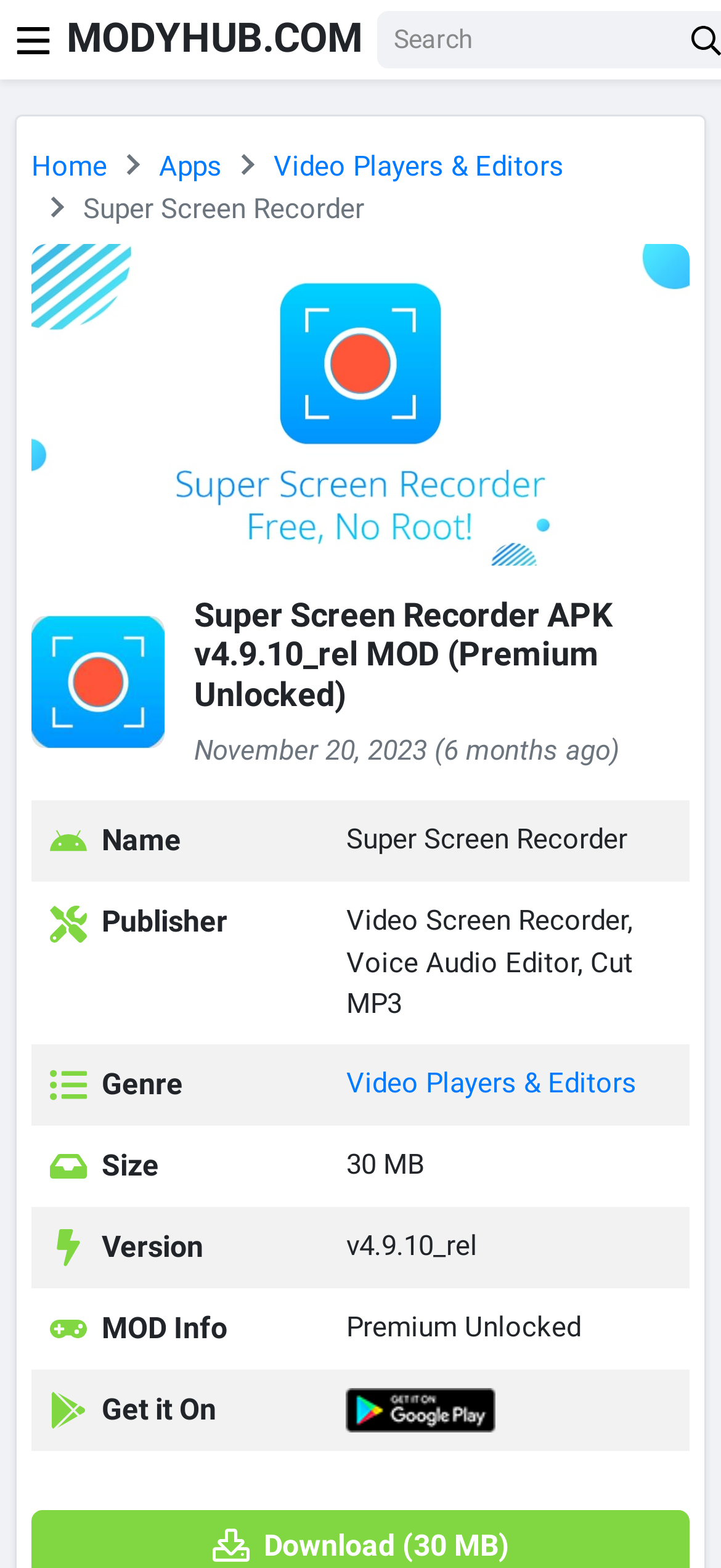Find the bounding box coordinates corresponding to the UI element with the description: "Video Players & Editors". The coordinates should be formatted as [left, top, right, bottom], with values as floats between 0 and 1.

[0.48, 0.68, 0.883, 0.701]